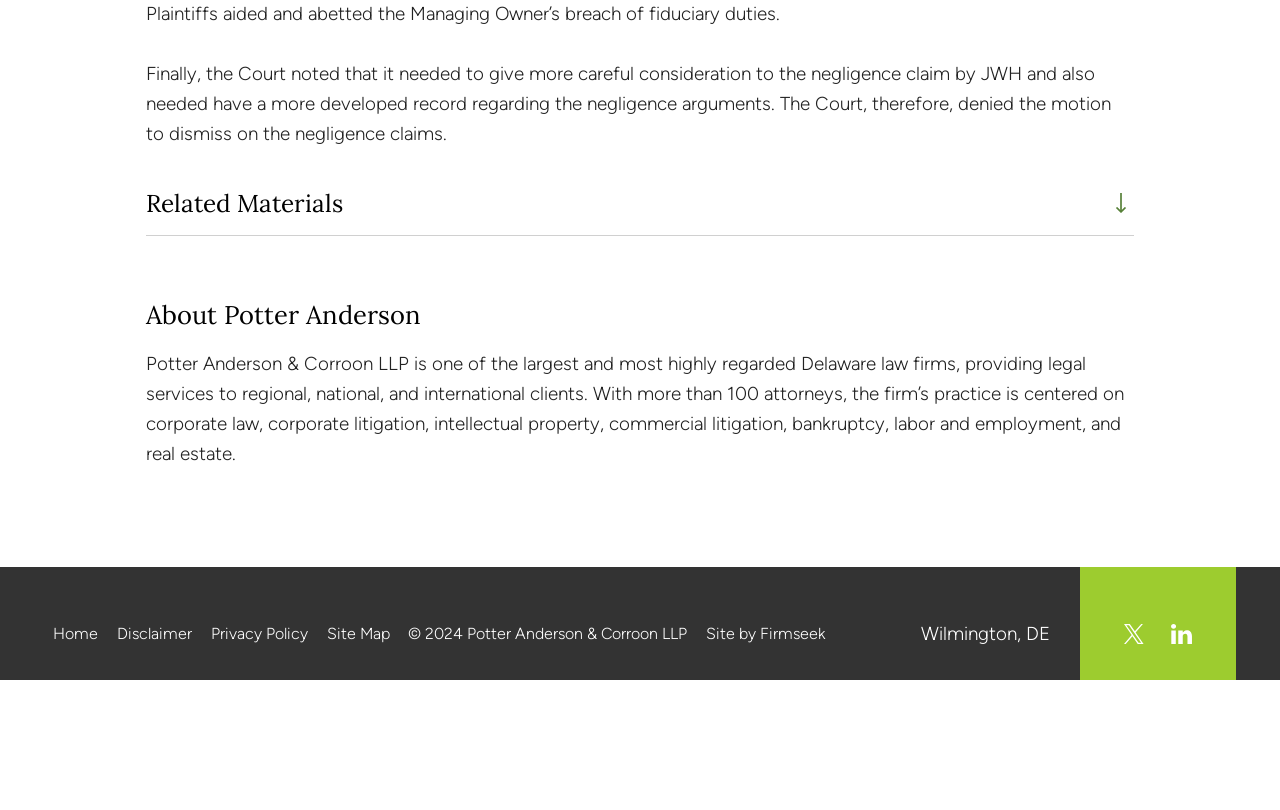Please identify the bounding box coordinates of the clickable area that will fulfill the following instruction: "See More Posts". The coordinates should be in the format of four float numbers between 0 and 1, i.e., [left, top, right, bottom].

None